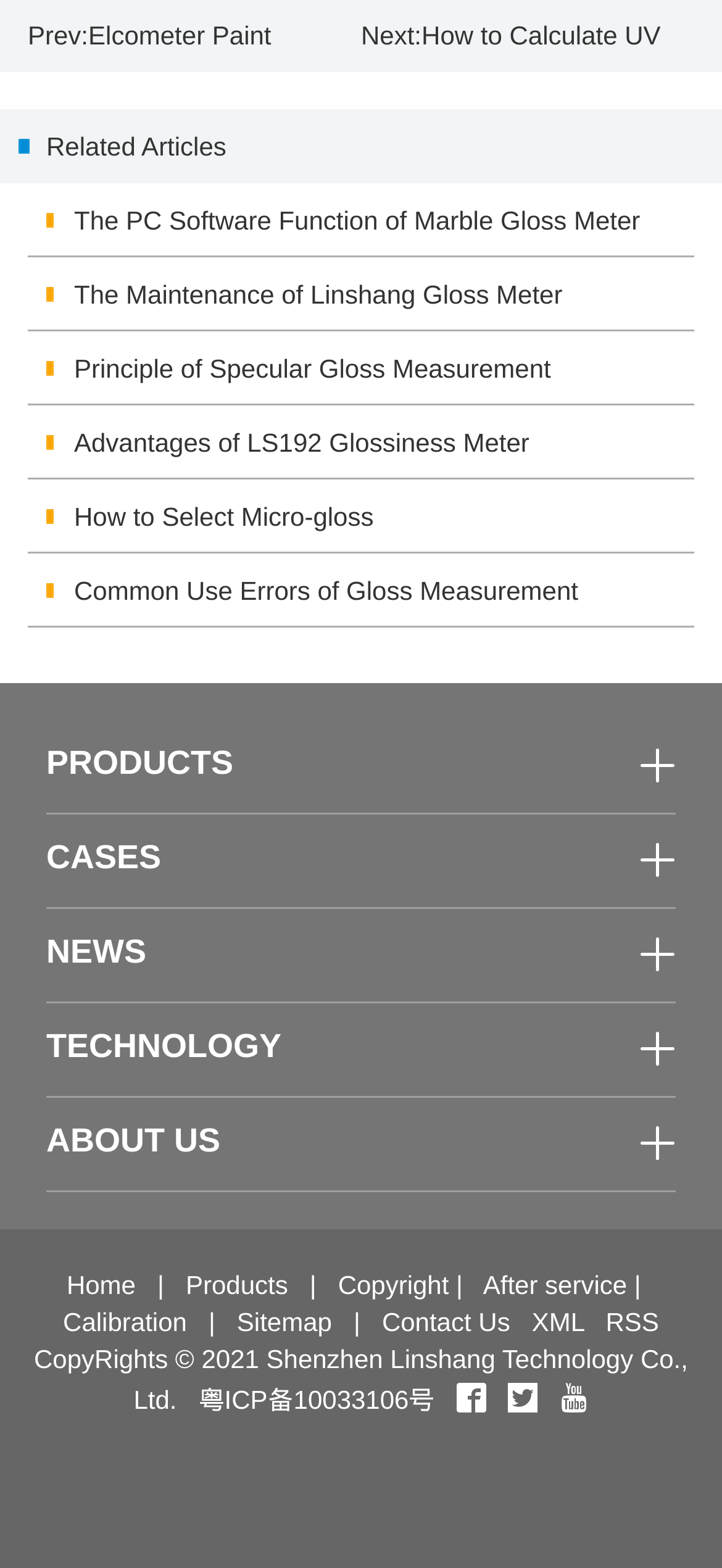Identify the bounding box coordinates for the region to click in order to carry out this instruction: "Go to the 'Home' page". Provide the coordinates using four float numbers between 0 and 1, formatted as [left, top, right, bottom].

[0.092, 0.81, 0.188, 0.829]